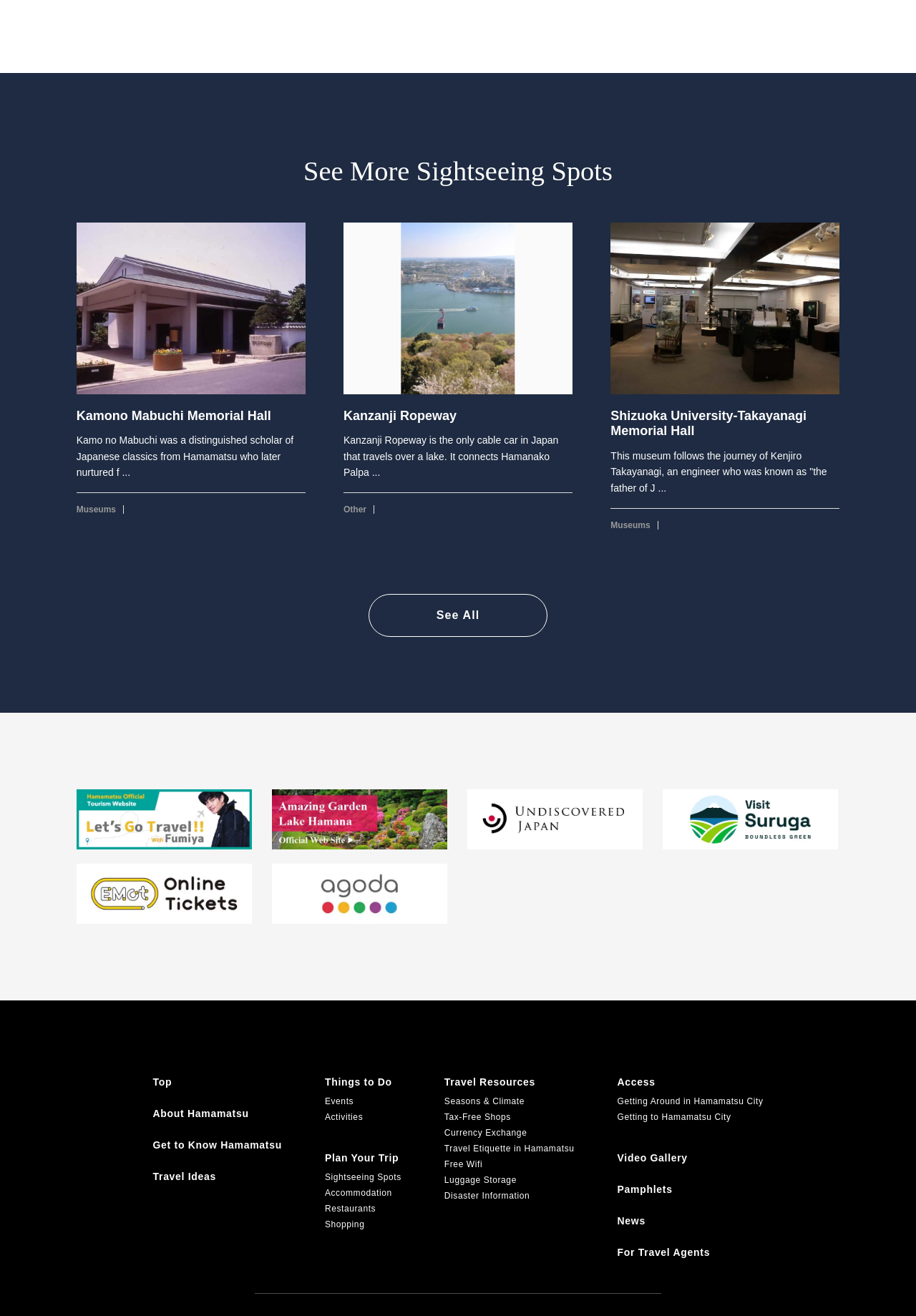Answer the question below with a single word or a brief phrase: 
What is the title of the first sightseeing spot?

Kamono Mabuchi Memorial Hall